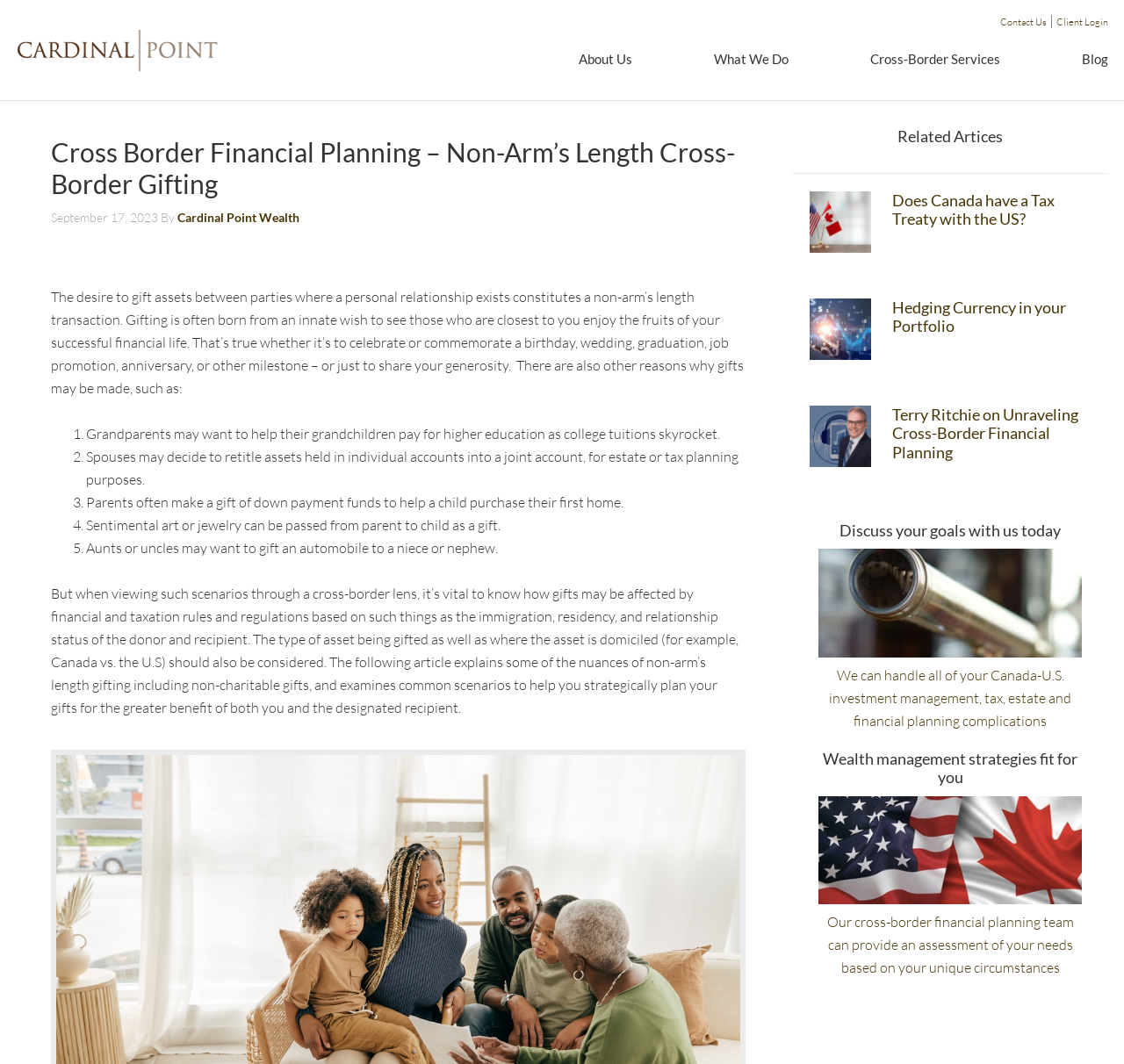What should be considered when gifting assets across borders?
Please answer the question as detailed as possible based on the image.

The webpage emphasizes the importance of considering financial and taxation rules and regulations based on factors such as the immigration, residency, and relationship status of the donor and recipient, as well as the type of asset being gifted and its domicile (e.g., Canada vs. the U.S.).